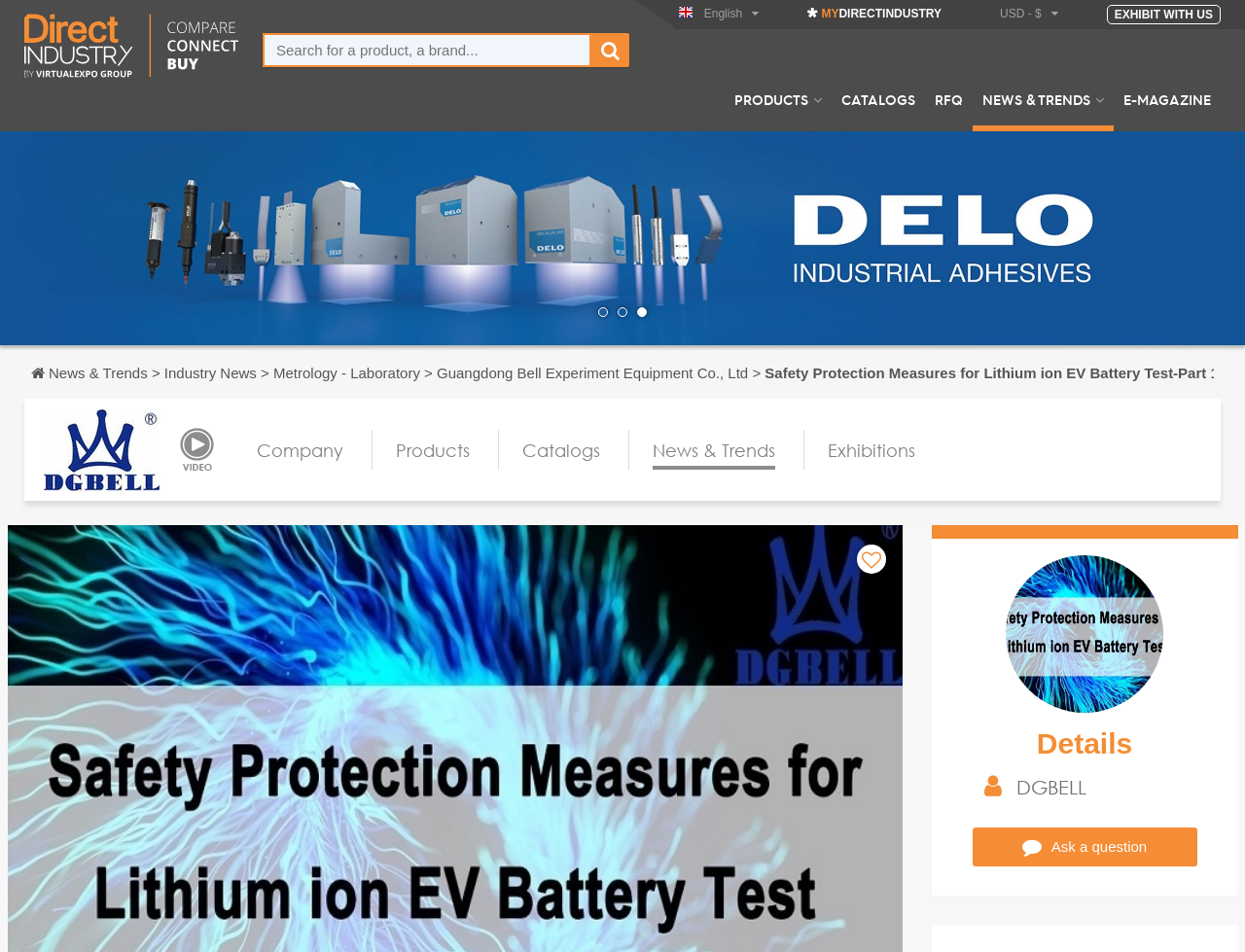From the webpage screenshot, identify the region described by Industry News. Provide the bounding box coordinates as (top-left x, top-left y, bottom-right x, bottom-right y), with each value being a floating point number between 0 and 1.

[0.132, 0.383, 0.209, 0.4]